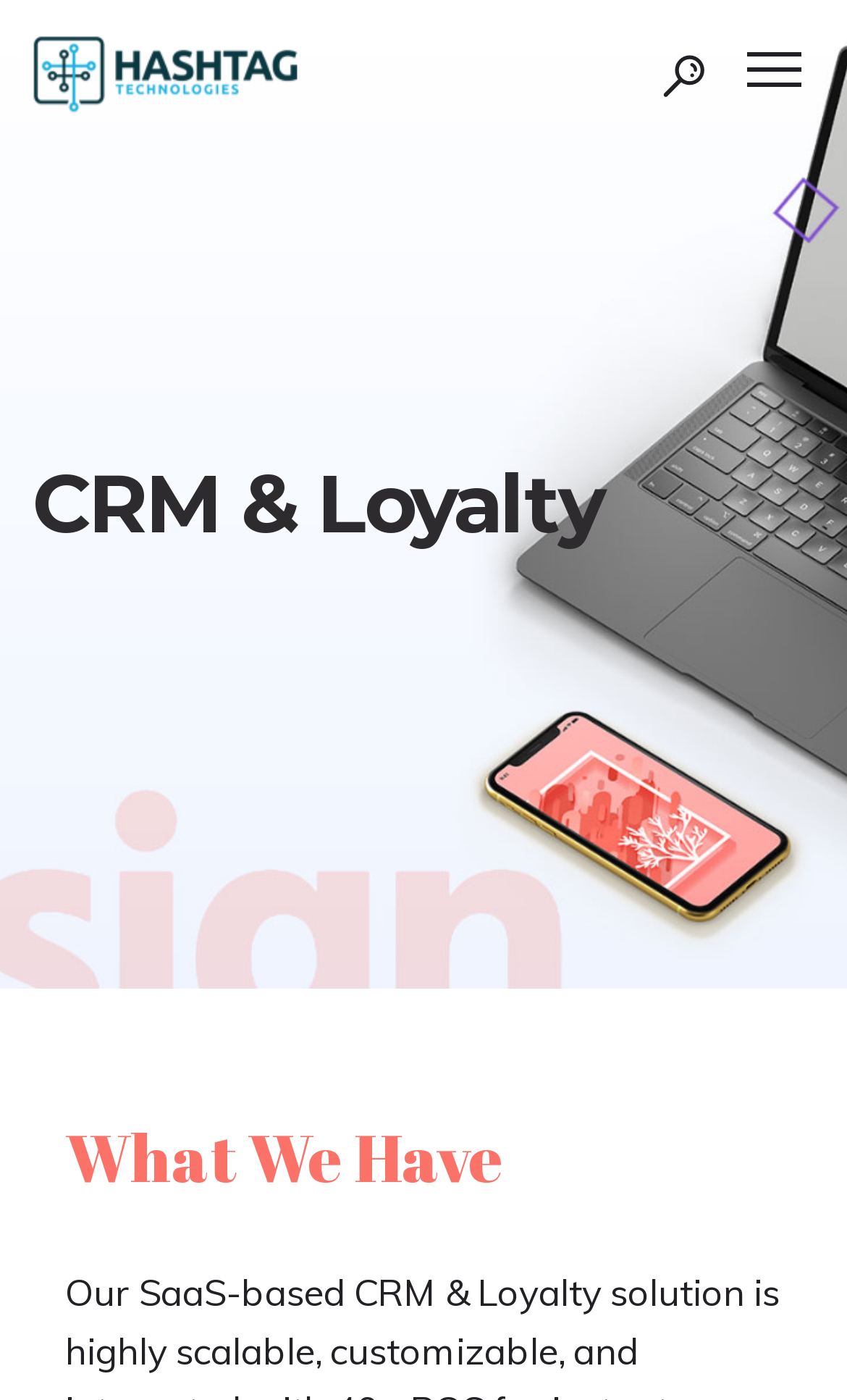Provide a thorough description of the webpage you see.

The webpage is titled "CRM & Loyalty – Hashtag" and appears to be a landing page for a company or service. At the top, there is a layout table that spans the entire width of the page. Within this table, there are two elements positioned side by side: a link on the left and a button on the right. 

Below the layout table, there is a navigation menu consisting of four links: "About Us", "Services", "Product & Solutions", and "Contact Us". These links are stacked vertically, taking up the full width of the page.

Further down, there is a prominent heading that reads "CRM & Loyalty", which is centered and takes up most of the page's width. 

Finally, at the bottom of the page, there is another heading that reads "What We Have", positioned near the bottom right corner of the page.